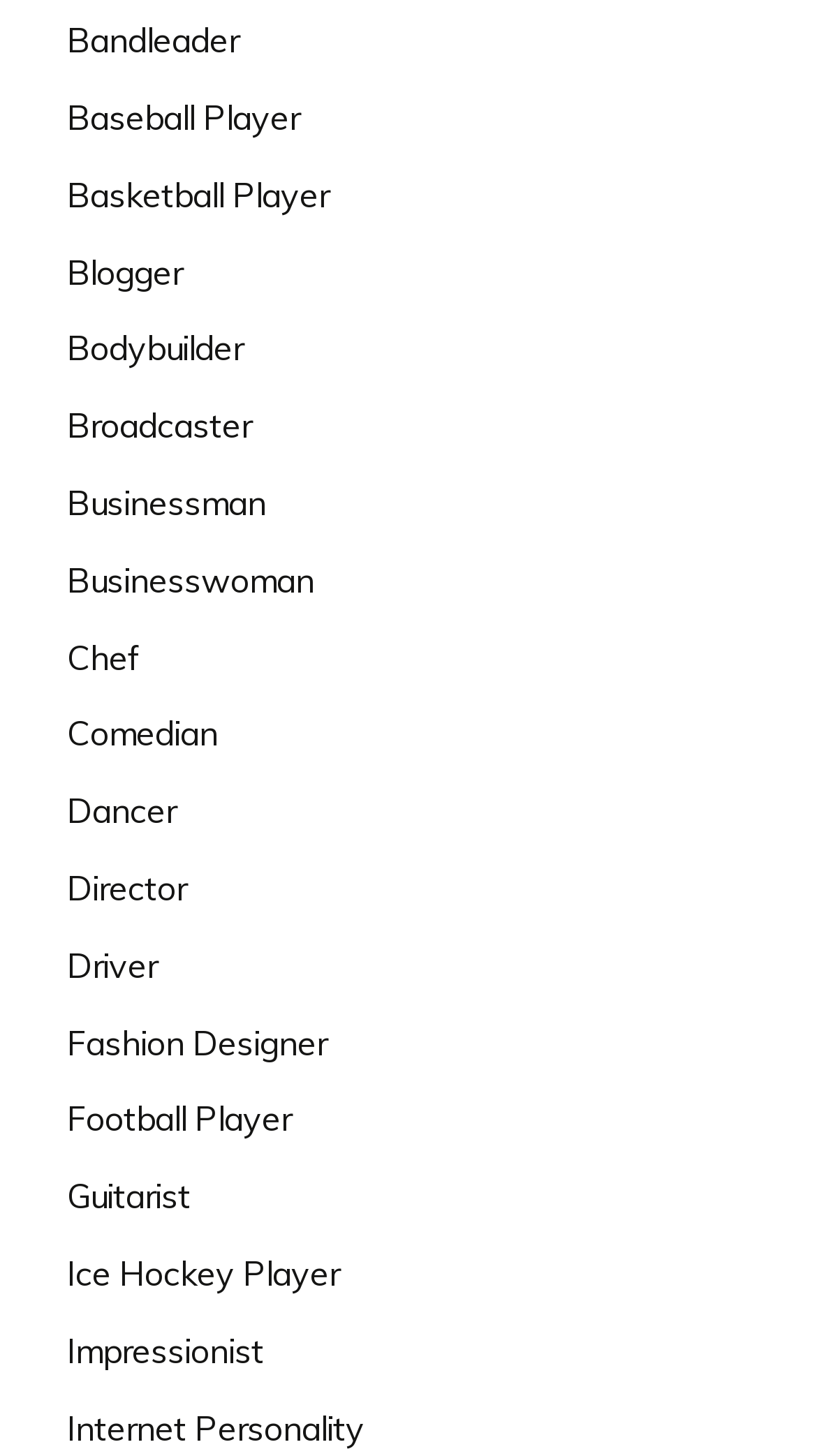Please locate the bounding box coordinates of the element that should be clicked to achieve the given instruction: "View Baseball Player".

[0.082, 0.066, 0.367, 0.095]